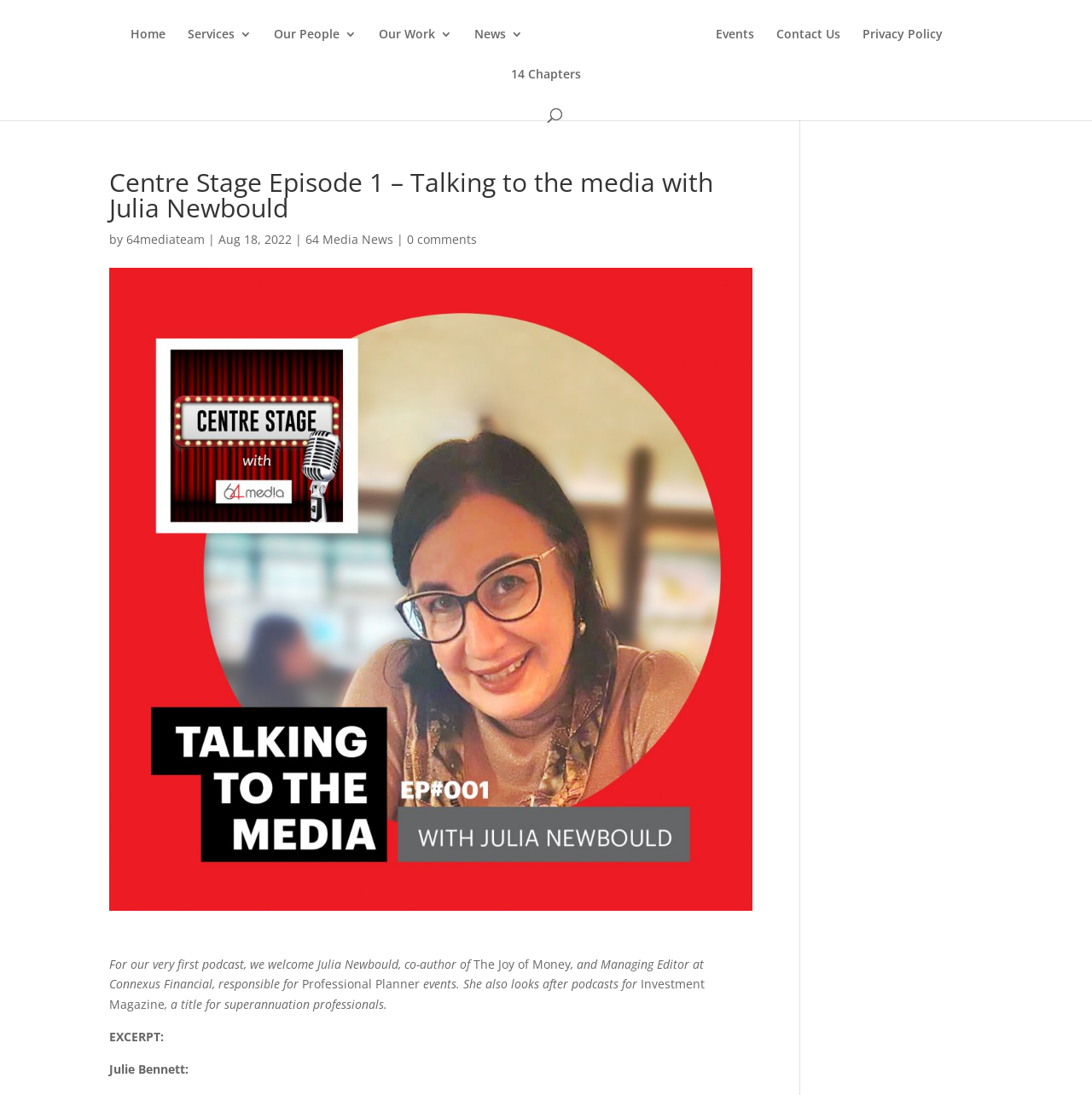Kindly determine the bounding box coordinates for the area that needs to be clicked to execute this instruction: "contact us".

[0.711, 0.026, 0.77, 0.062]